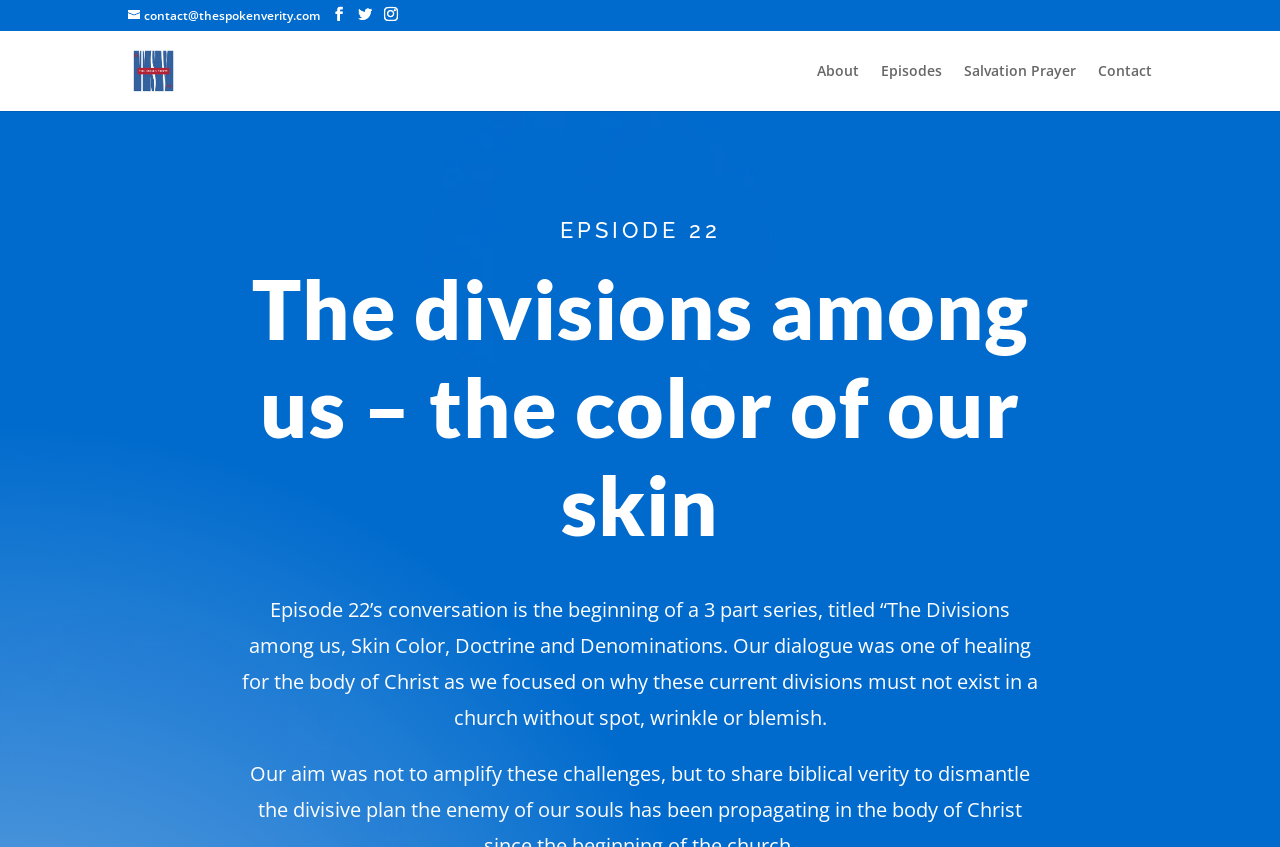Answer briefly with one word or phrase:
What is the title of the latest episode?

EPSIODE 22